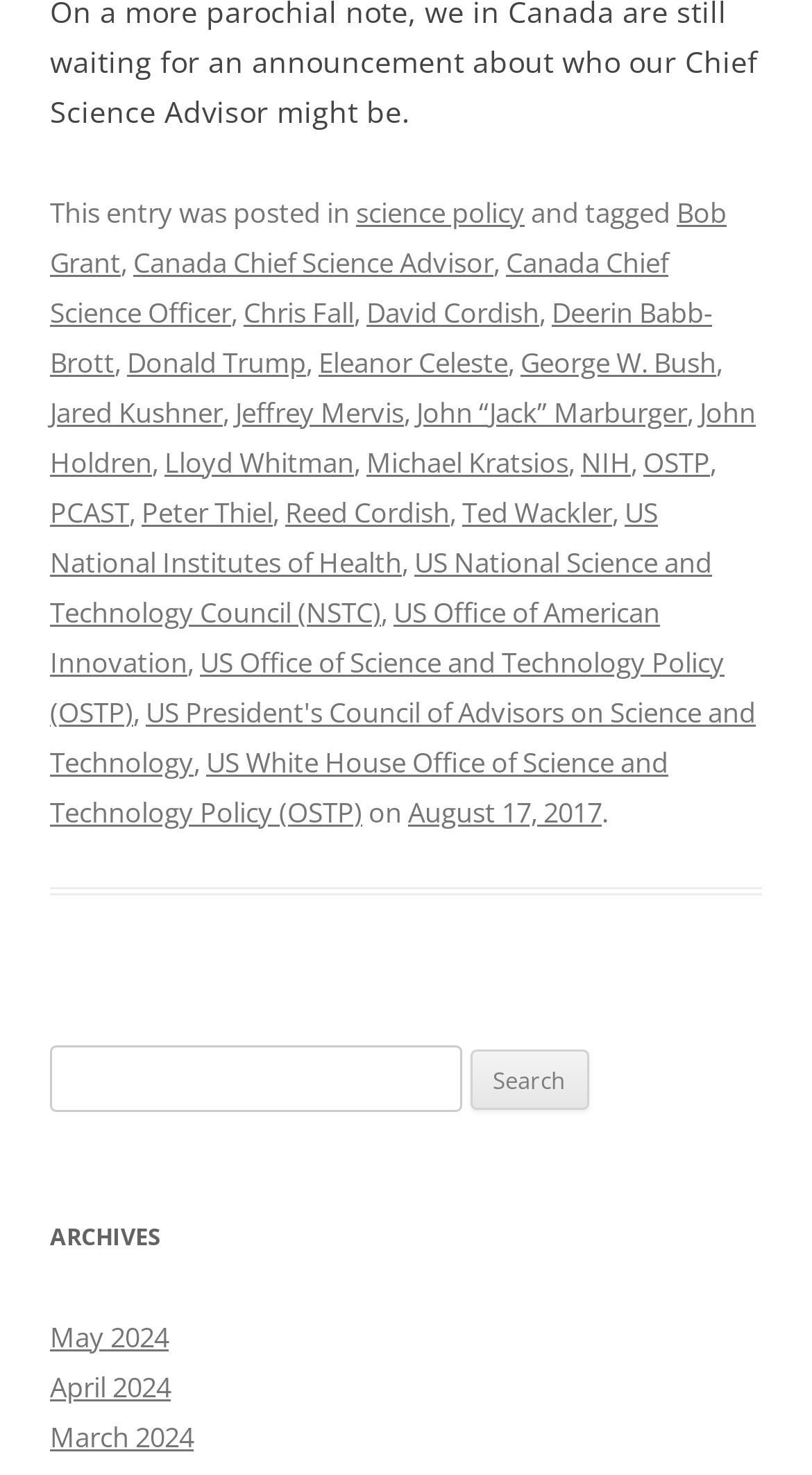Determine the coordinates of the bounding box for the clickable area needed to execute this instruction: "Click on the button 'Search'".

[0.578, 0.711, 0.724, 0.753]